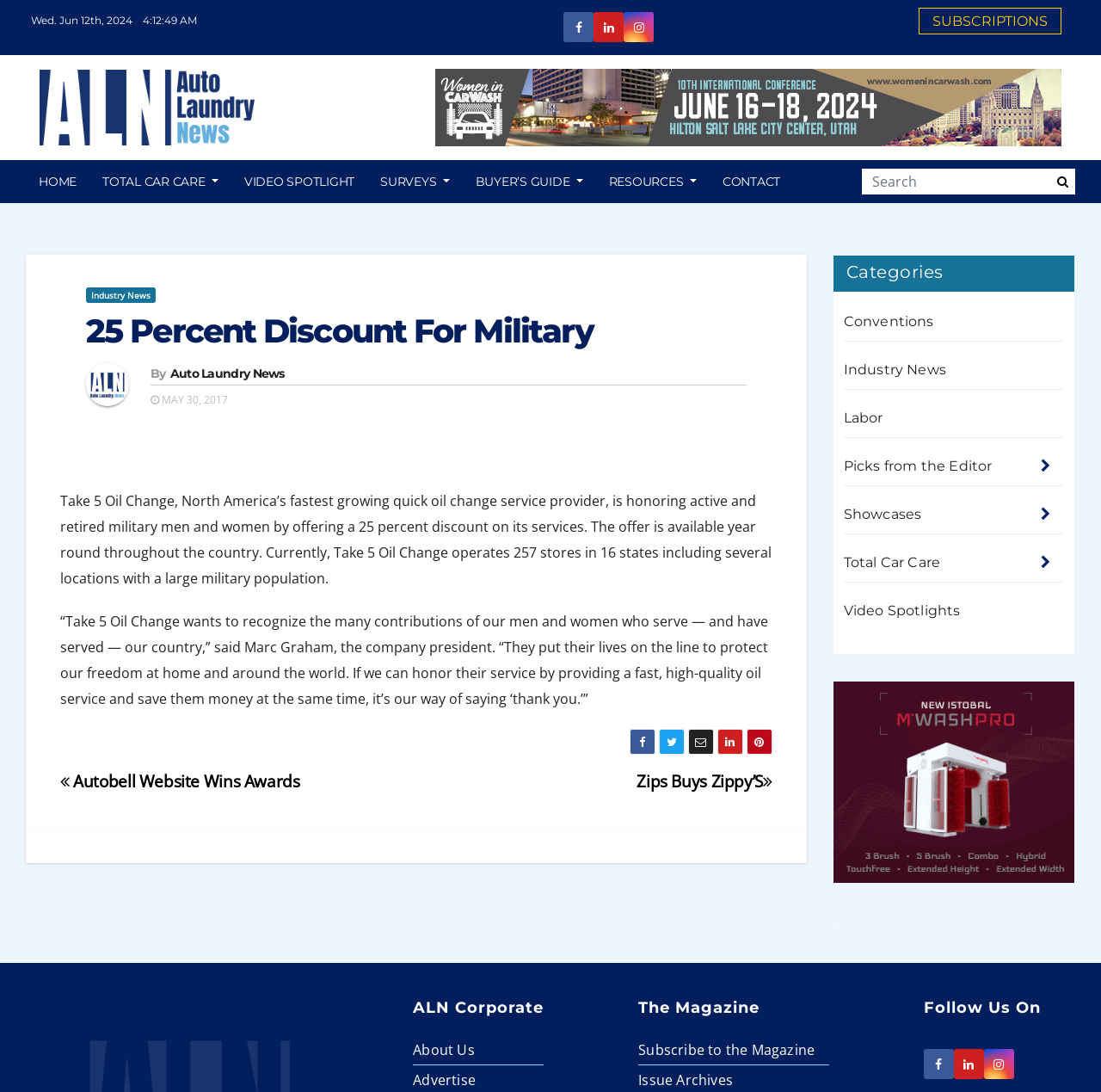Specify the bounding box coordinates of the area to click in order to execute this command: 'Go to HOME page'. The coordinates should consist of four float numbers ranging from 0 to 1, and should be formatted as [left, top, right, bottom].

[0.023, 0.147, 0.081, 0.186]